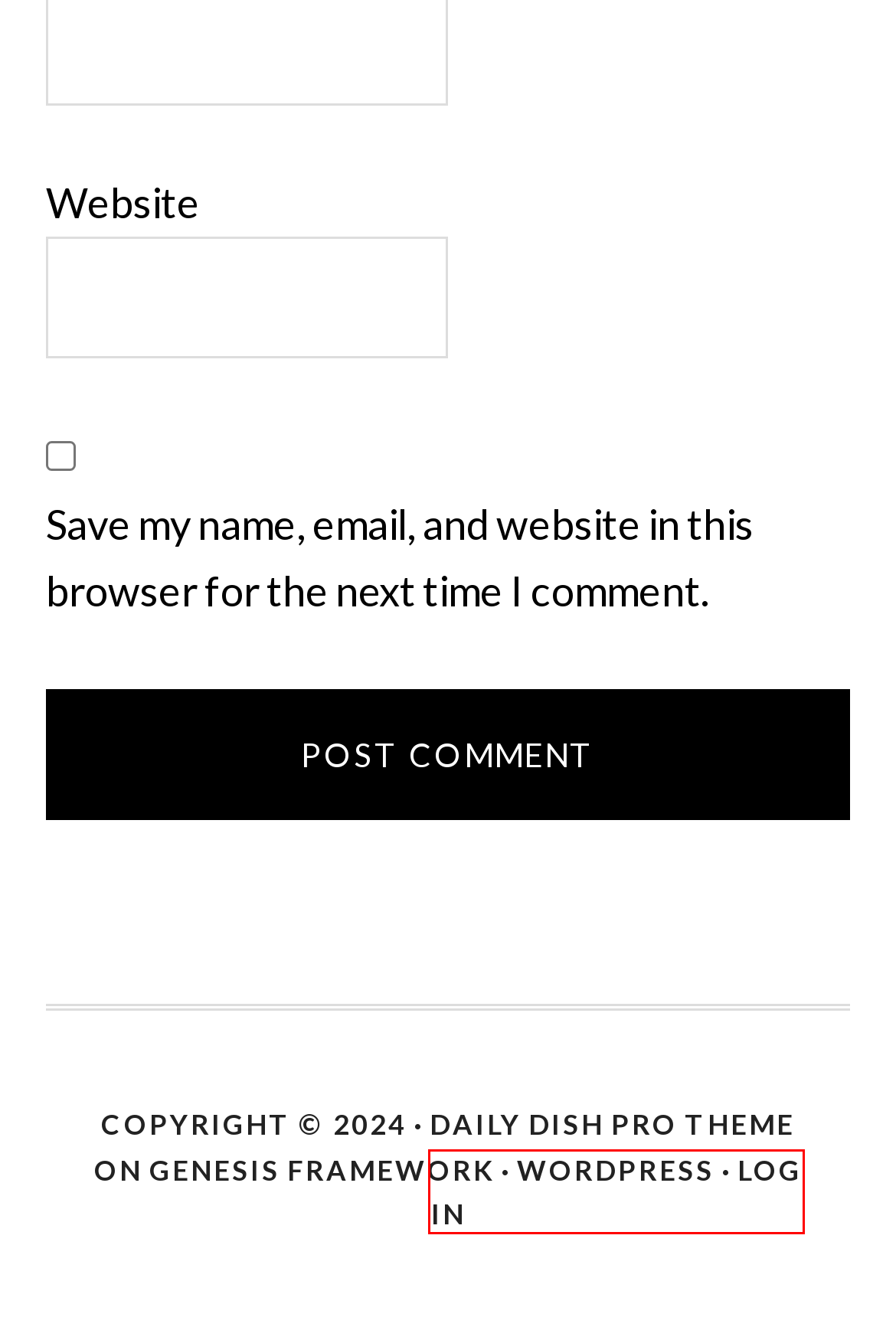Given a screenshot of a webpage with a red bounding box, please pick the webpage description that best fits the new webpage after clicking the element inside the bounding box. Here are the candidates:
A. Inspiration Station -
B. Log In ‹ Inspiration Station — WordPress
C. Themes Archive - StudioPress
D. Blog Tool, Publishing Platform, and CMS – WordPress.org
E. admin - Inspiration Station
F. WordPress Themes by StudioPress
G. Pivozon | Forex Trading Bot | Forex Robot
H. Uncategorized - Inspiration Station

B